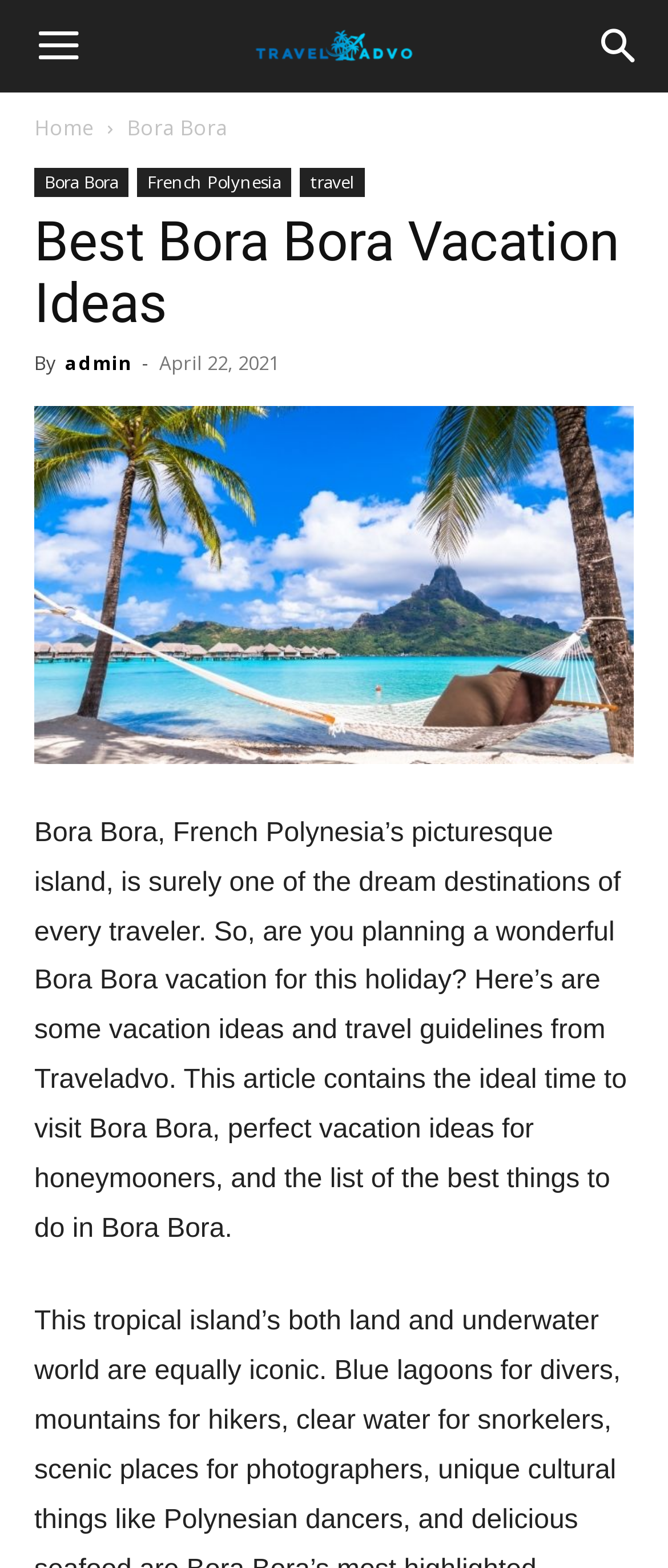Provide the bounding box coordinates of the area you need to click to execute the following instruction: "Click the menu button".

[0.005, 0.0, 0.169, 0.059]